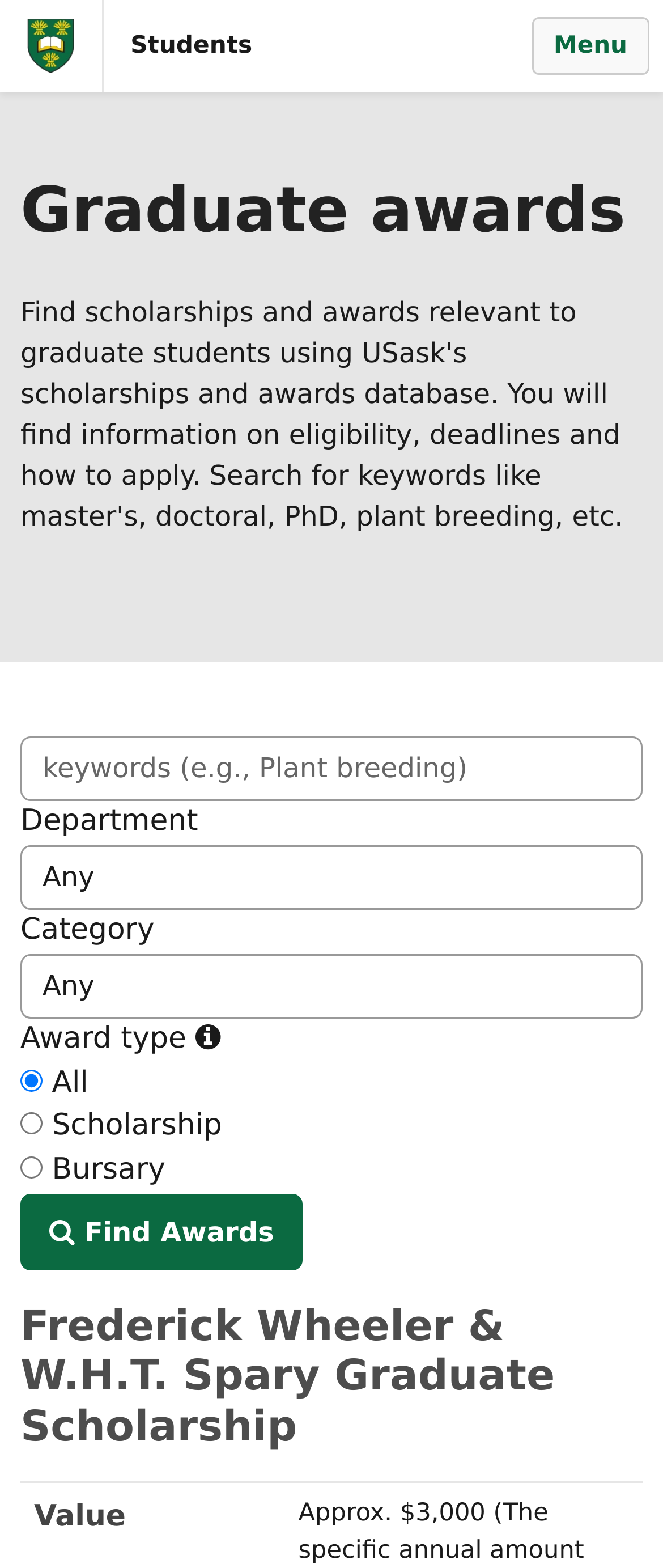What is the difference between a scholarship and a bursary?
Carefully examine the image and provide a detailed answer to the question.

The webpage provides a description that explains the difference between a scholarship and a bursary. According to this description, a scholarship is based on achievement, usually academic, whereas a bursary is based on financial need.